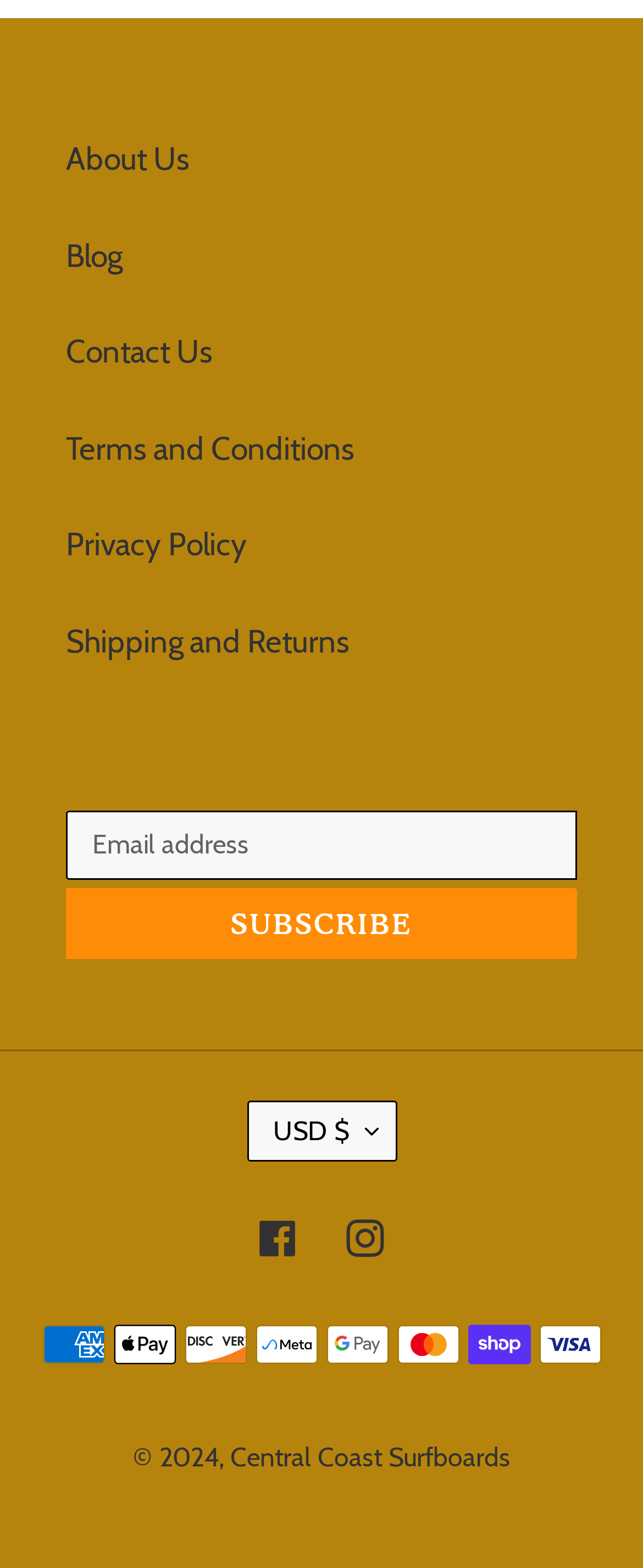Find the bounding box of the web element that fits this description: "Shipping and Returns".

[0.103, 0.397, 0.544, 0.421]